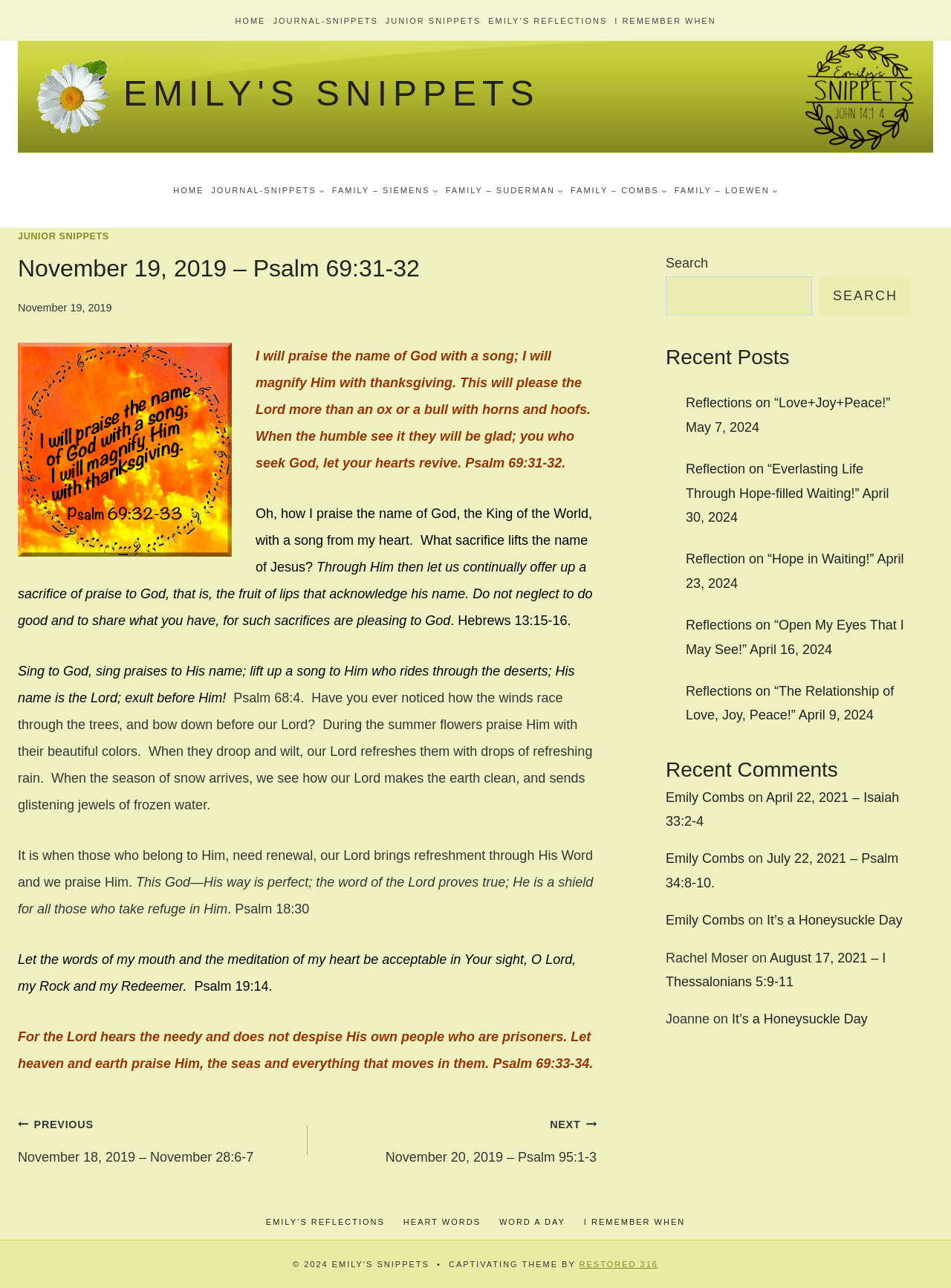Create a detailed summary of all the visual and textual information on the webpage.

This webpage is a blog post titled "November 19, 2019 – Psalm 69:31-32 – Emily's Snippets". At the top, there is a primary navigation menu with links to "HOME", "JOURNAL-SNIPPETS", "JUNIOR SNIPPETS", "EMILY'S REFLECTIONS", and "I REMEMBER WHEN". Below this, there is a secondary navigation menu with links to "HOME", "JOURNAL-SNIPPETS", and several family-related links.

The main content of the page is an article with a heading that matches the title of the page. The article contains several paragraphs of text, including Bible verses and reflections on them. The text is divided into sections with headings, and there are also some static text elements with quotes and phrases.

To the right of the main content, there is a complementary section with a search bar, a "Recent Posts" section, and a "Recent Comments" section. The "Recent Posts" section lists several links to other blog posts, and the "Recent Comments" section lists a few comments with links to the corresponding blog posts.

At the bottom of the page, there is a footer section with links to the author's name and the date of the post.